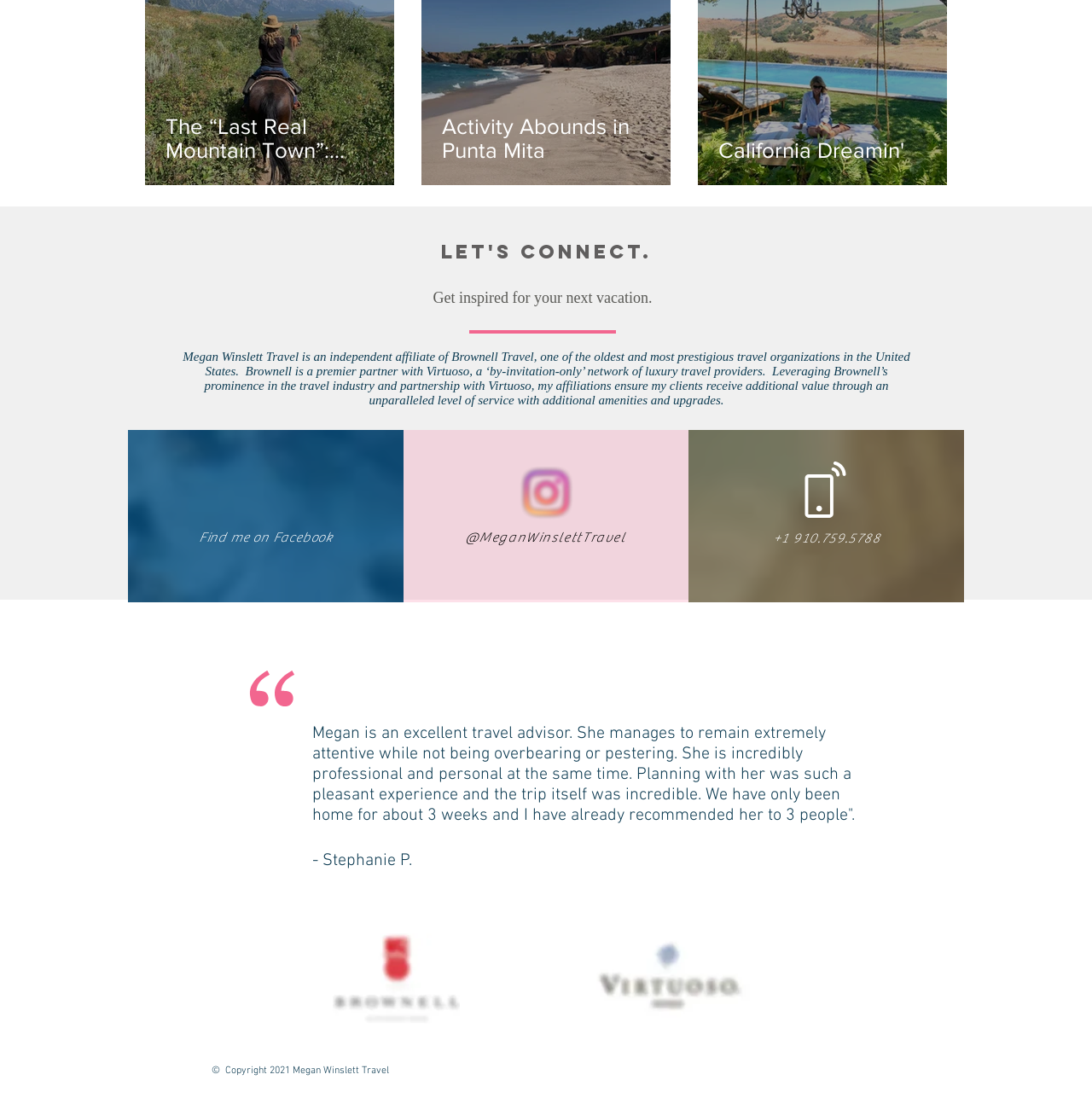Based on the image, provide a detailed response to the question:
What is the name of the travel organization that Megan Winslett Travel is affiliated with?

The name of the travel organization that Megan Winslett Travel is affiliated with can be found in the text 'Megan Winslett Travel is an independent affiliate of Brownell Travel...' which is located in the middle of the webpage.